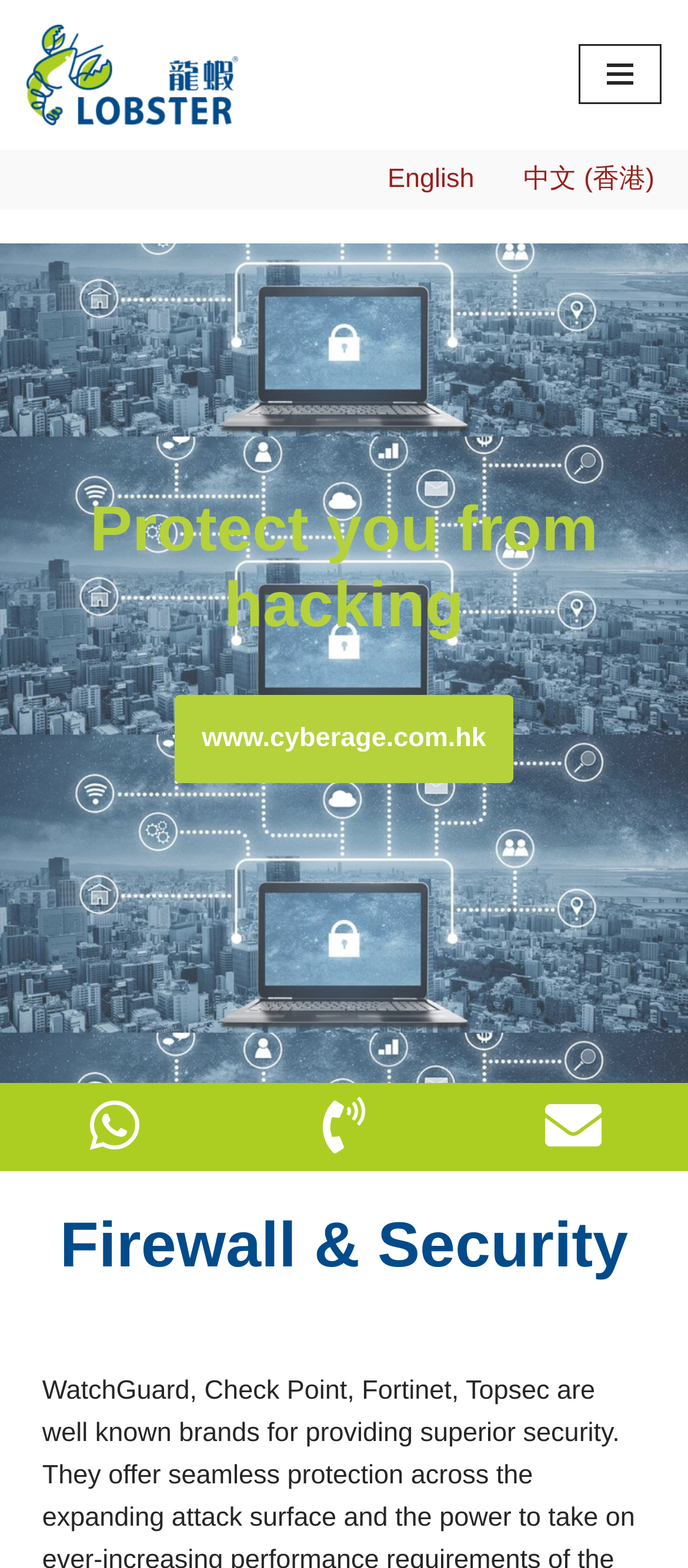Please identify the primary heading of the webpage and give its text content.

Protect you from hacking